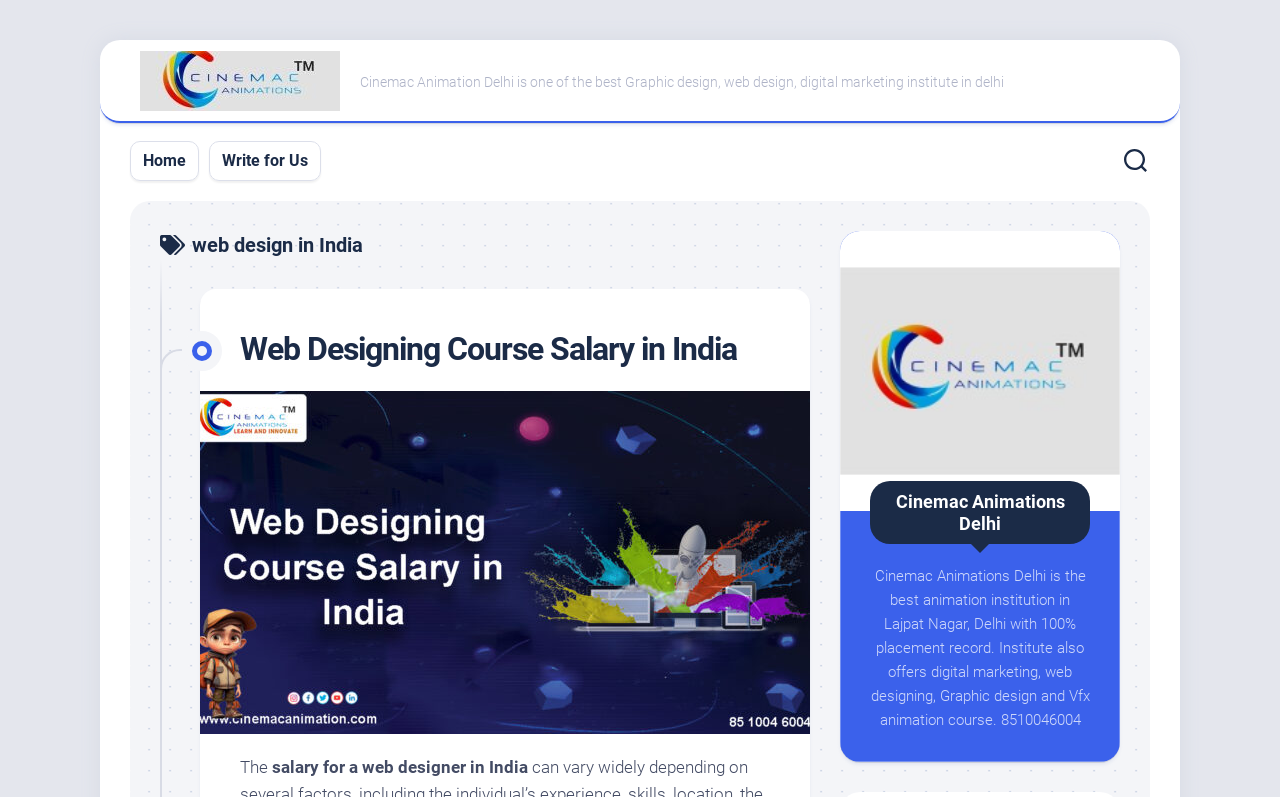Locate the bounding box of the UI element based on this description: "Home". Provide four float numbers between 0 and 1 as [left, top, right, bottom].

[0.112, 0.188, 0.145, 0.216]